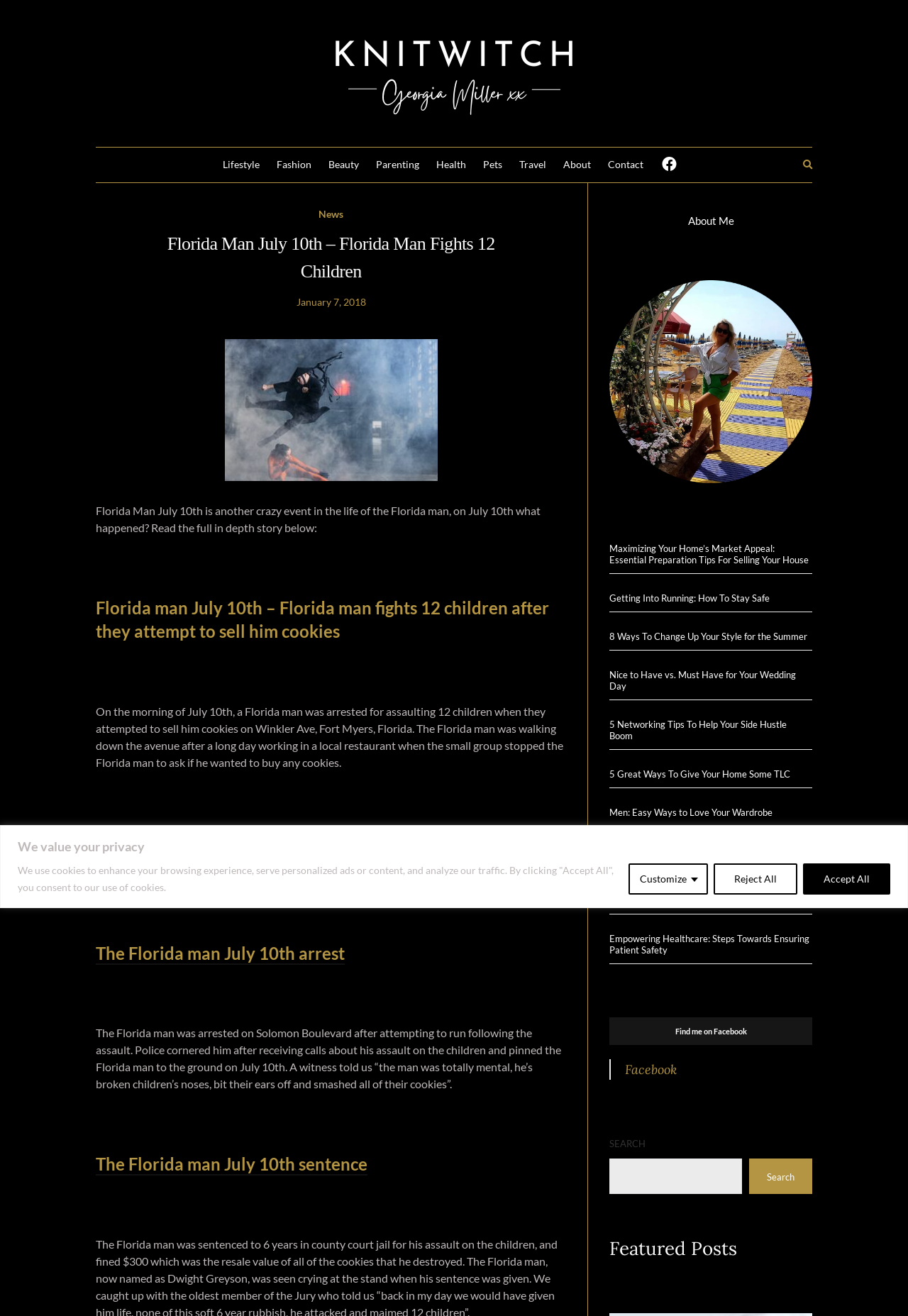Provide a one-word or short-phrase answer to the question:
How many children did the Florida man fight?

12